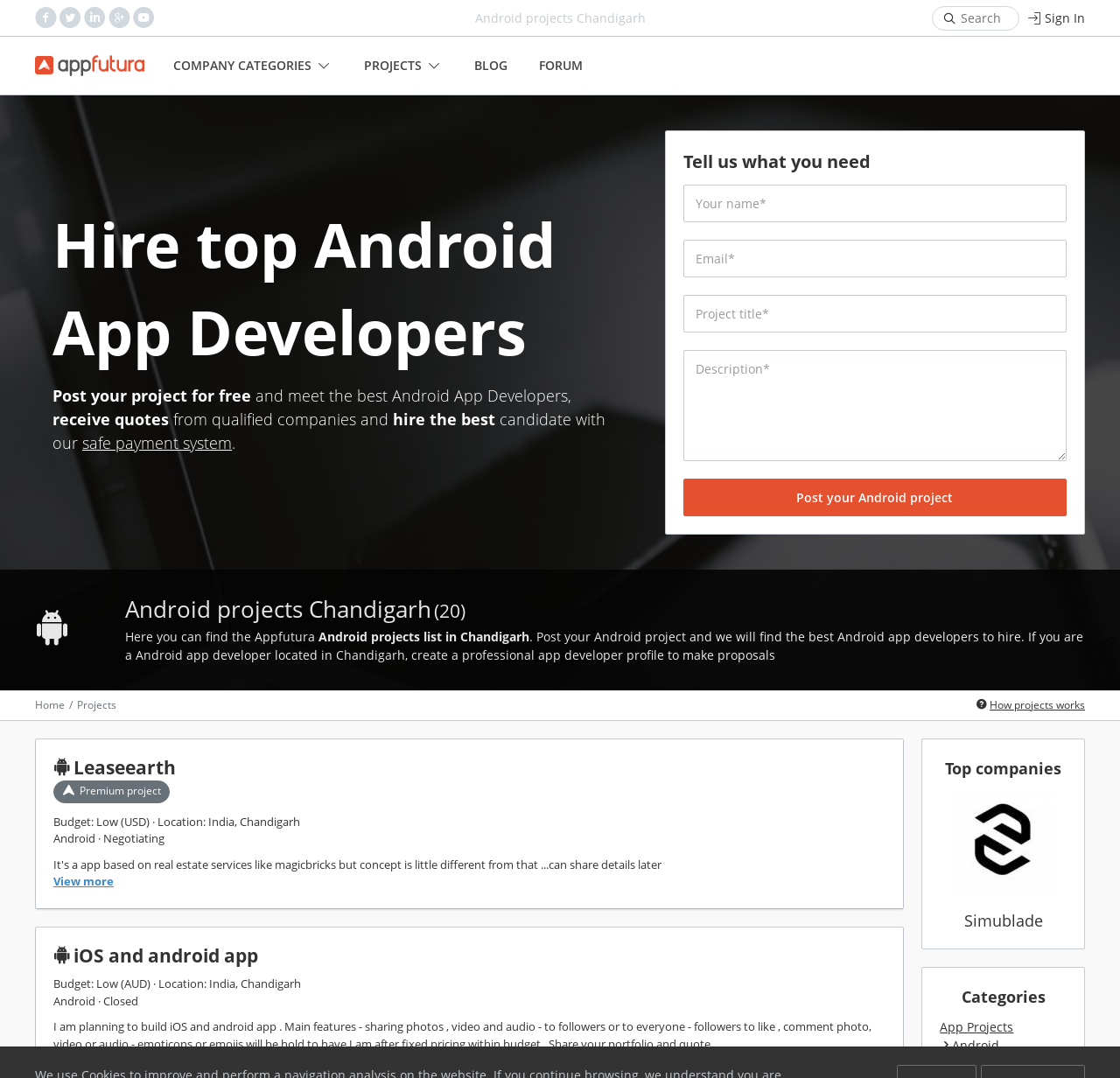Determine the heading of the webpage and extract its text content.

Android projects Chandigarh